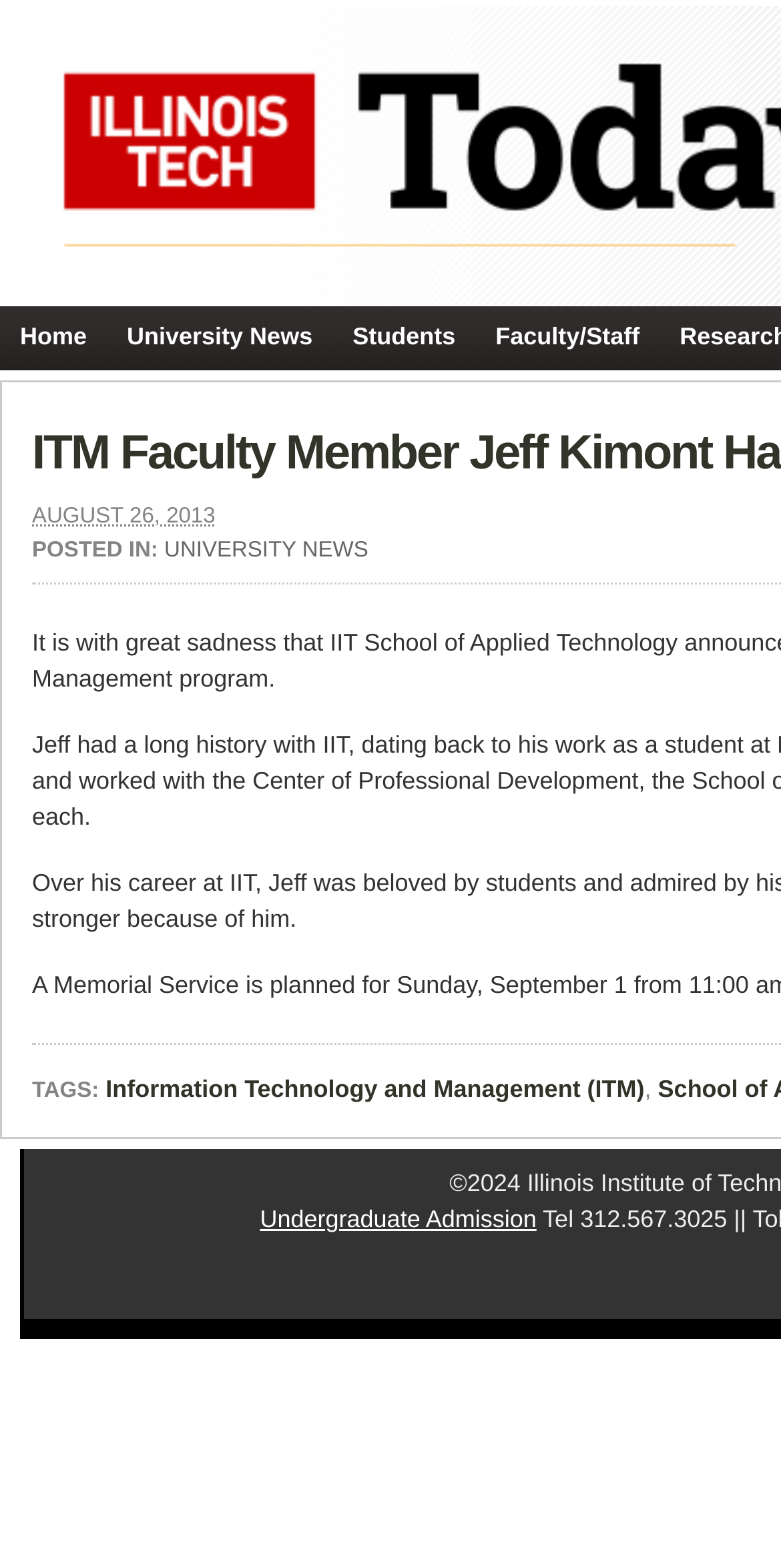What is the category of the post?
Respond with a short answer, either a single word or a phrase, based on the image.

UNIVERSITY NEWS